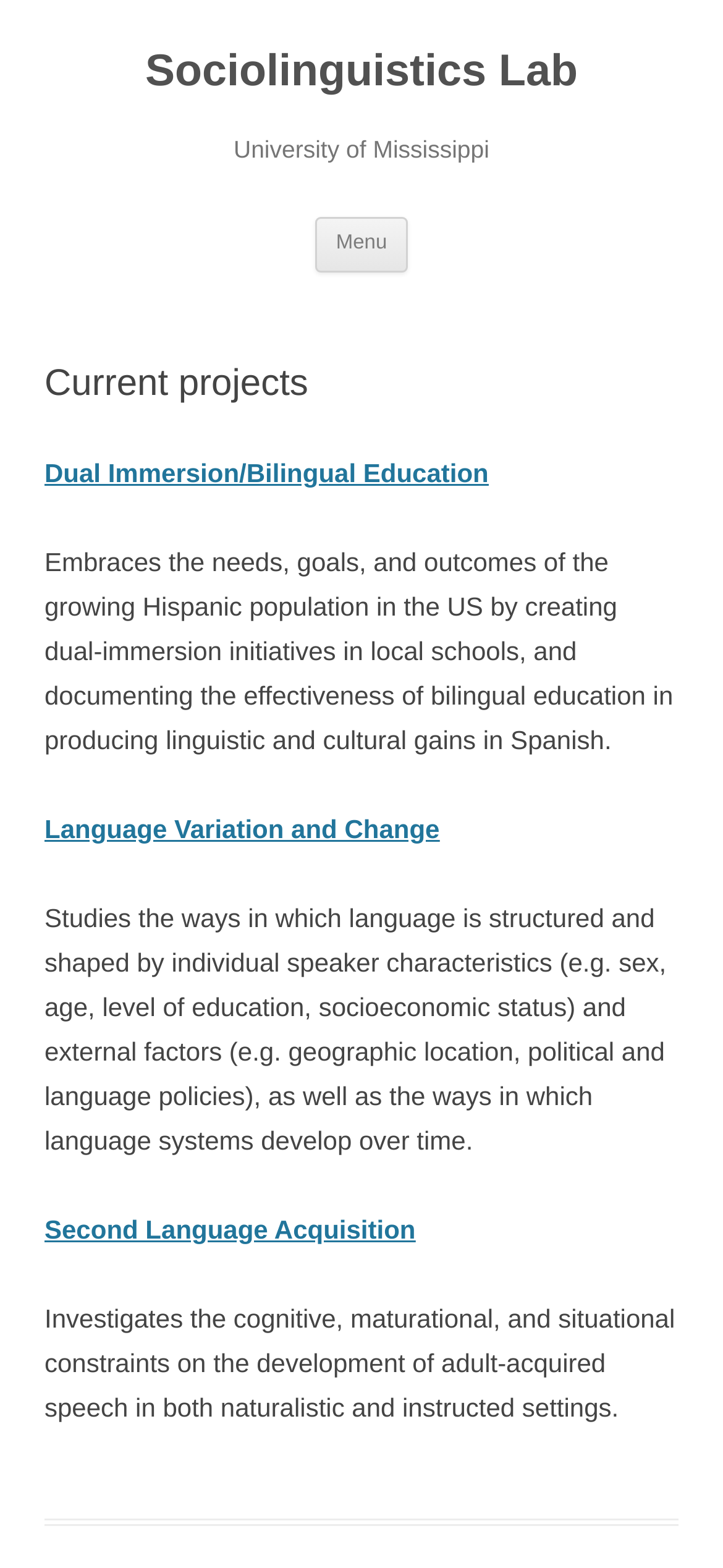Provide a single word or phrase to answer the given question: 
What is the context of the 'Second Language Acquisition' project?

Adult-acquired speech